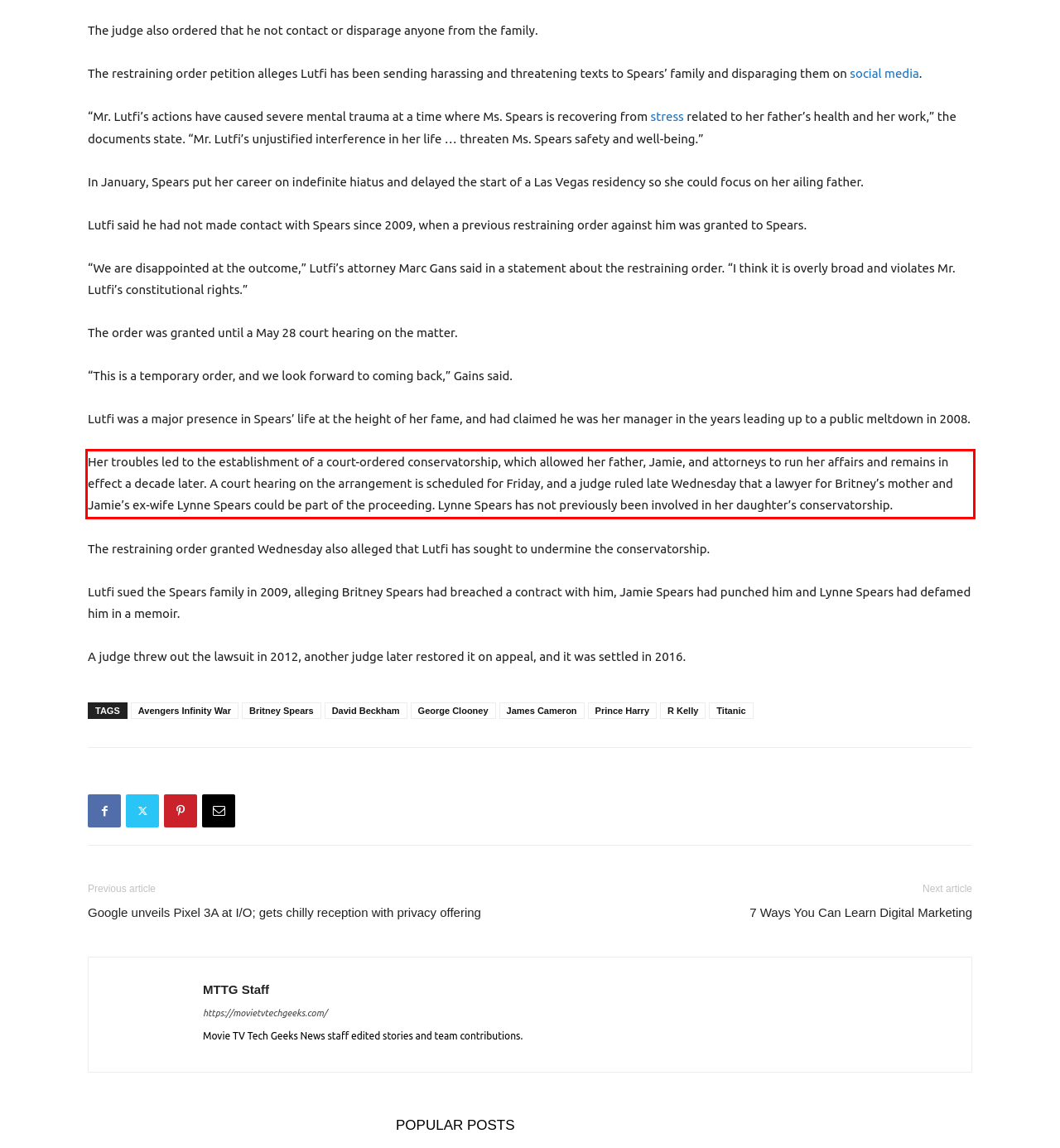Perform OCR on the text inside the red-bordered box in the provided screenshot and output the content.

Her troubles led to the establishment of a court-ordered conservatorship, which allowed her father, Jamie, and attorneys to run her affairs and remains in effect a decade later. A court hearing on the arrangement is scheduled for Friday, and a judge ruled late Wednesday that a lawyer for Britney’s mother and Jamie’s ex-wife Lynne Spears could be part of the proceeding. Lynne Spears has not previously been involved in her daughter’s conservatorship.